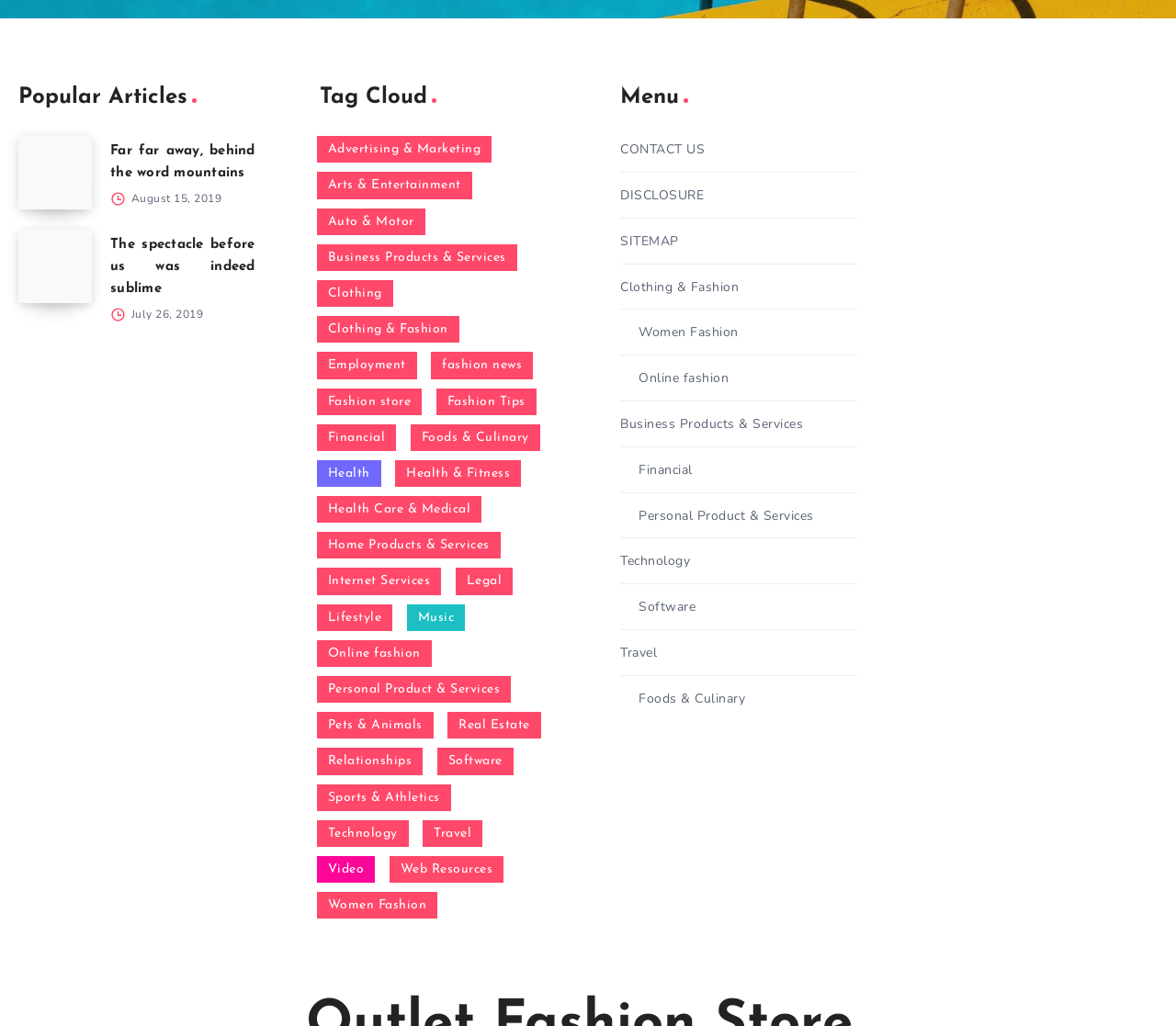Find the bounding box coordinates of the element's region that should be clicked in order to follow the given instruction: "Contact us". The coordinates should consist of four float numbers between 0 and 1, i.e., [left, top, right, bottom].

[0.527, 0.134, 0.599, 0.157]